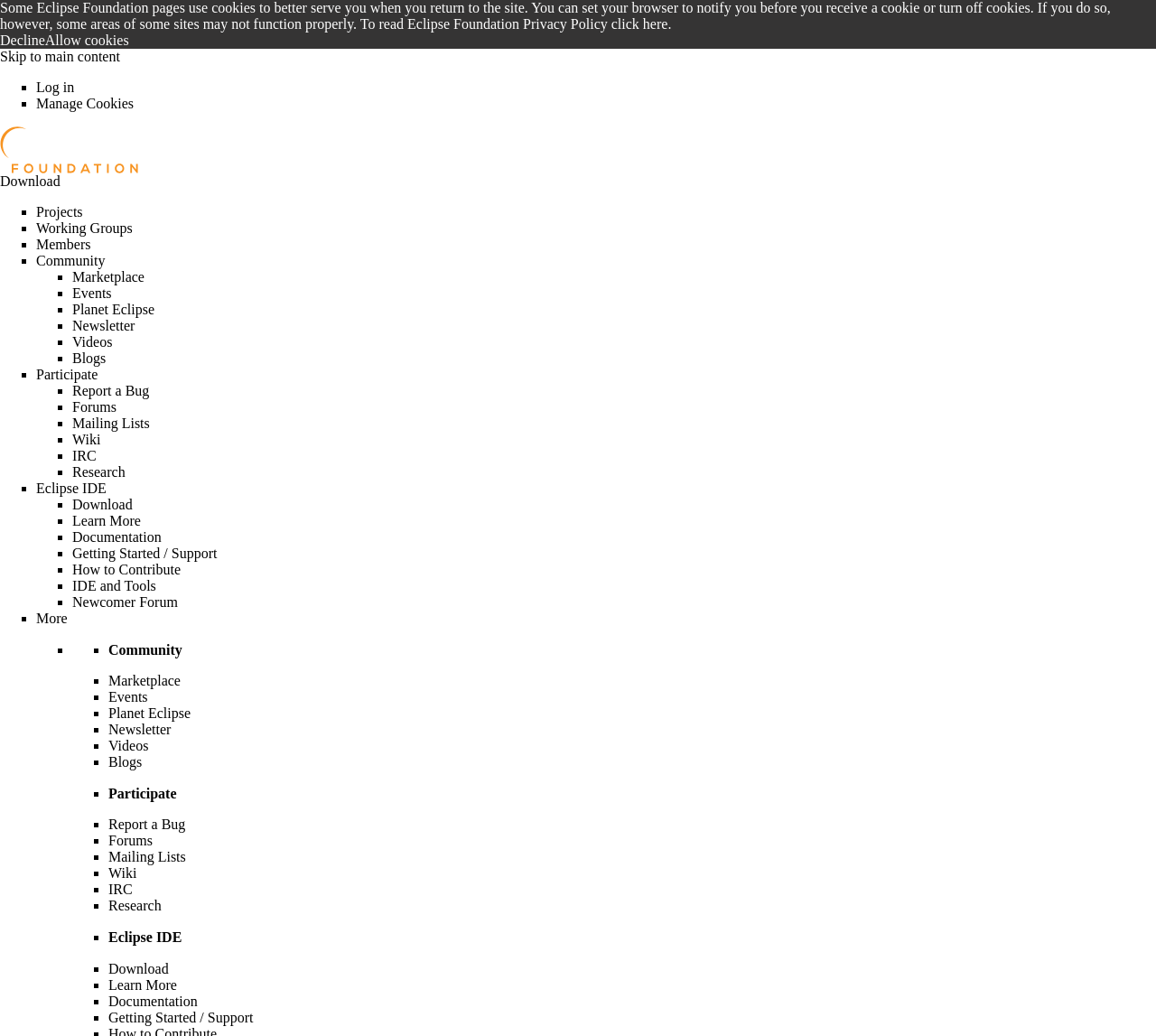Offer a meticulous description of the webpage's structure and content.

This webpage is about EMF DiffMerge/Default GUI on Eclipsepedia. At the top, there is a cookie consent dialog with a message about the use of cookies on the site, accompanied by three buttons: "learn more about cookies", "deny cookies", and "allow cookies". Below the dialog, there is a "Skip to main content" link.

On the top-left corner, there is an Eclipse.org logo, which is an image. Next to it, there are several links, including "Download", "Projects", "Working Groups", "Members", "Community", and others, each preceded by a list marker. These links are arranged horizontally and take up most of the top section of the page.

Below these links, there is a long list of links, each preceded by a list marker, which includes "Participate", "Report a Bug", "Forums", "Mailing Lists", "Wiki", "IRC", "Research", "Eclipse IDE", "Download", "Learn More", "Documentation", "Getting Started / Support", "How to Contribute", "IDE and Tools", and "Newcomer Forum". These links are arranged vertically and take up most of the page.

At the bottom of the page, there is a "More" button, followed by another set of links, including "Community", "Marketplace", "Events", "Planet Eclipse", and "Newsletter", each preceded by a list marker.